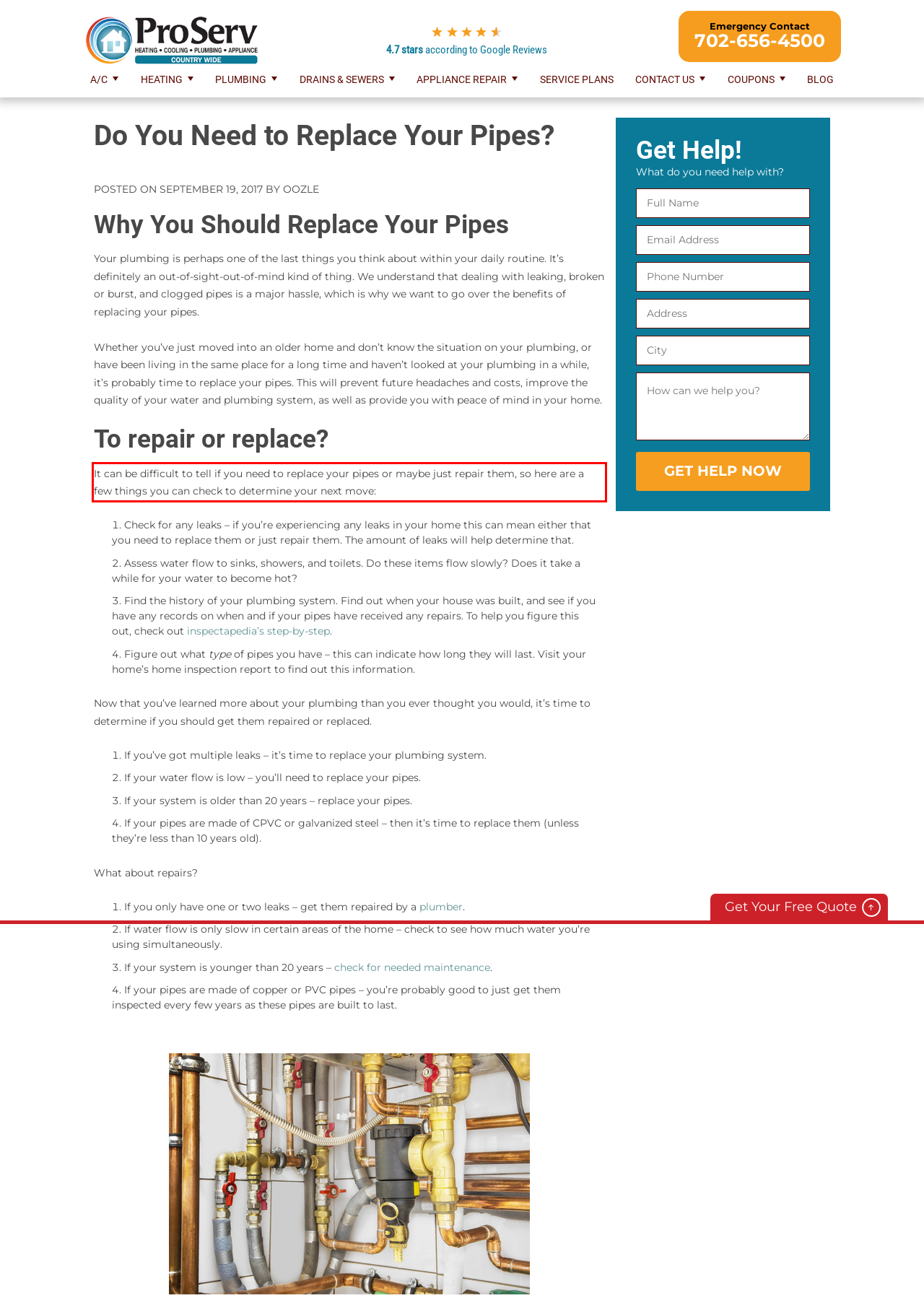Please examine the webpage screenshot containing a red bounding box and use OCR to recognize and output the text inside the red bounding box.

It can be difficult to tell if you need to replace your pipes or maybe just repair them, so here are a few things you can check to determine your next move: